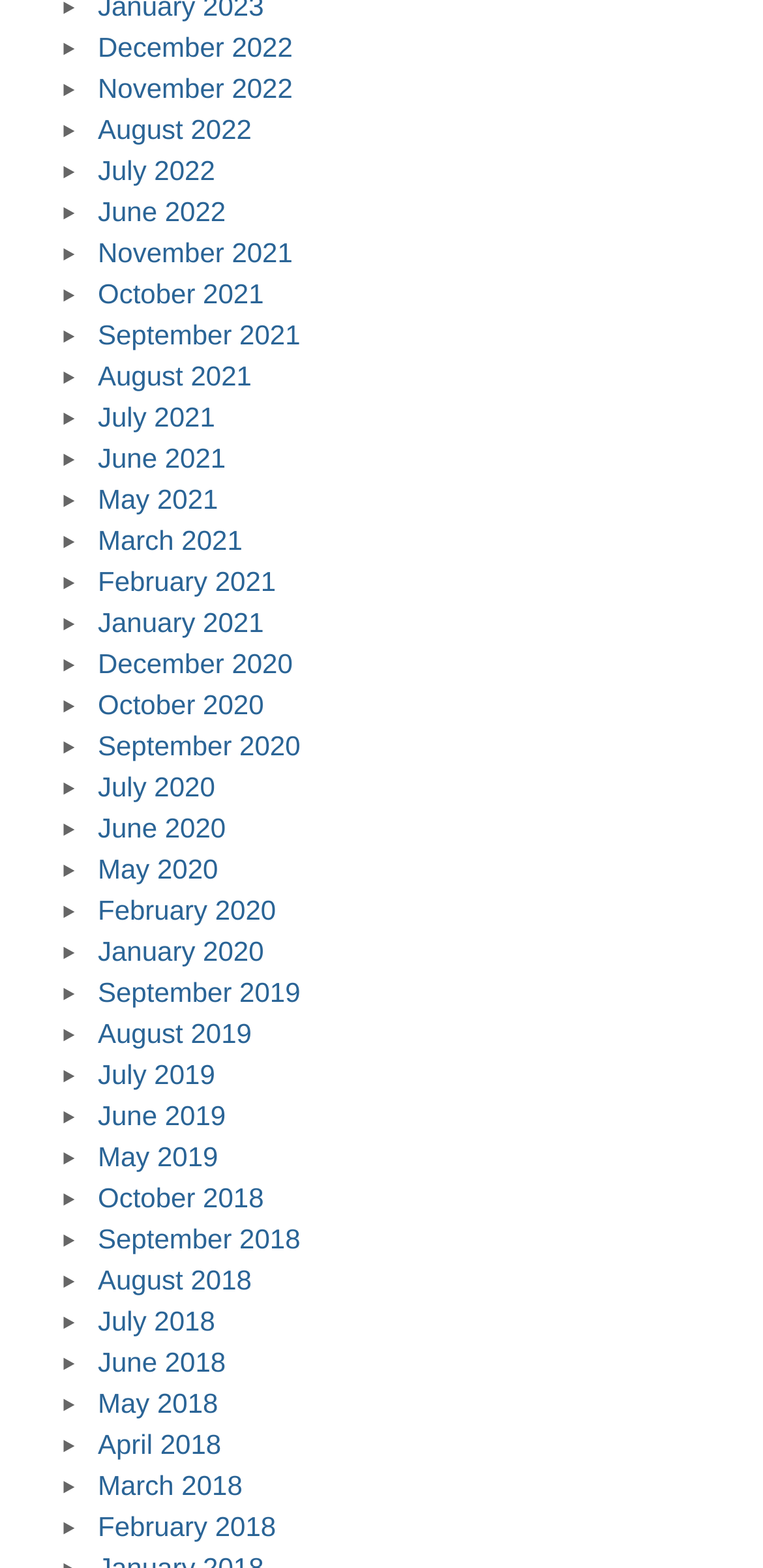Please locate the bounding box coordinates of the element's region that needs to be clicked to follow the instruction: "View January 2020". The bounding box coordinates should be provided as four float numbers between 0 and 1, i.e., [left, top, right, bottom].

[0.128, 0.596, 0.346, 0.616]